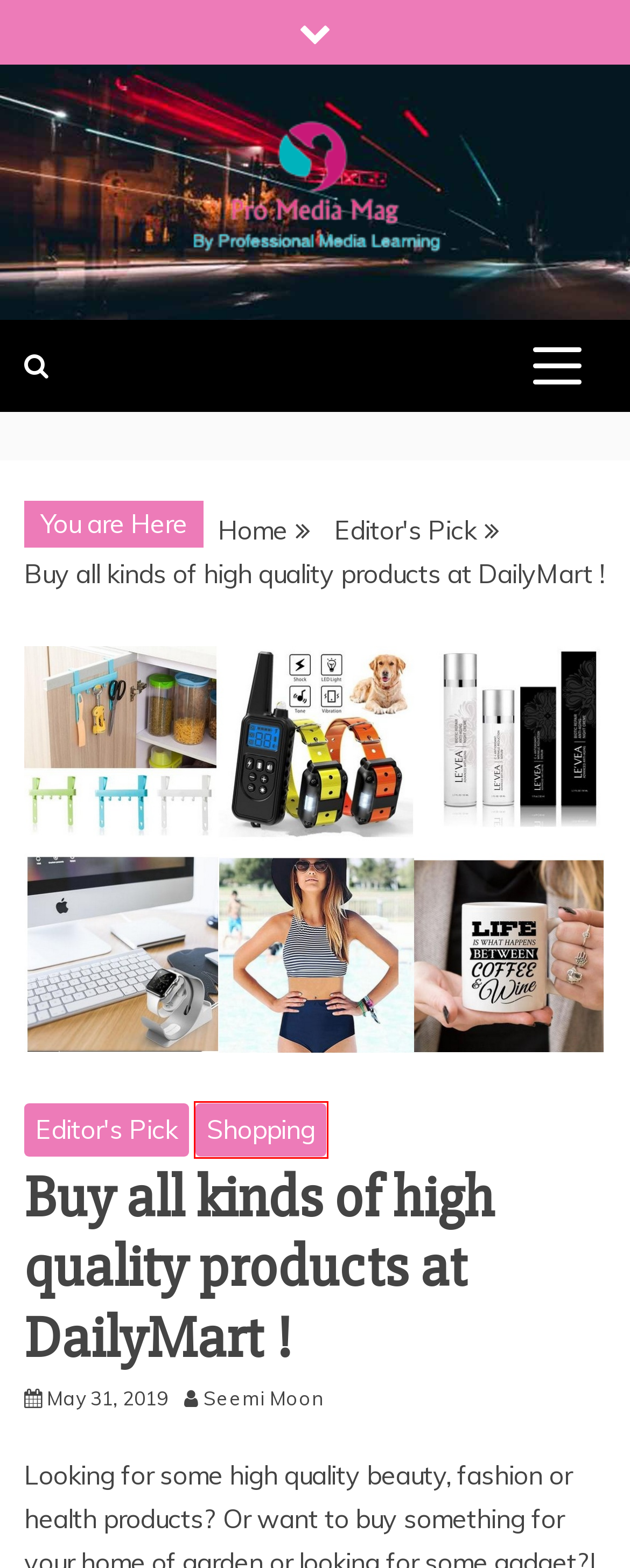You have a screenshot showing a webpage with a red bounding box highlighting an element. Choose the webpage description that best fits the new webpage after clicking the highlighted element. The descriptions are:
A. Bags | Pro Media Mag
B. Shopping | Pro Media Mag
C. Diamonds | Pro Media Mag
D. Editor's Pick | Pro Media Mag
E. Pro Media Mag - Fashion, Showbiz, Beauty Mag By PML Group
F. Twist Online – Lets Twist Tonight with the Best Music Online
G. Art | Pro Media Mag
H. Necklace | Pro Media Mag

B